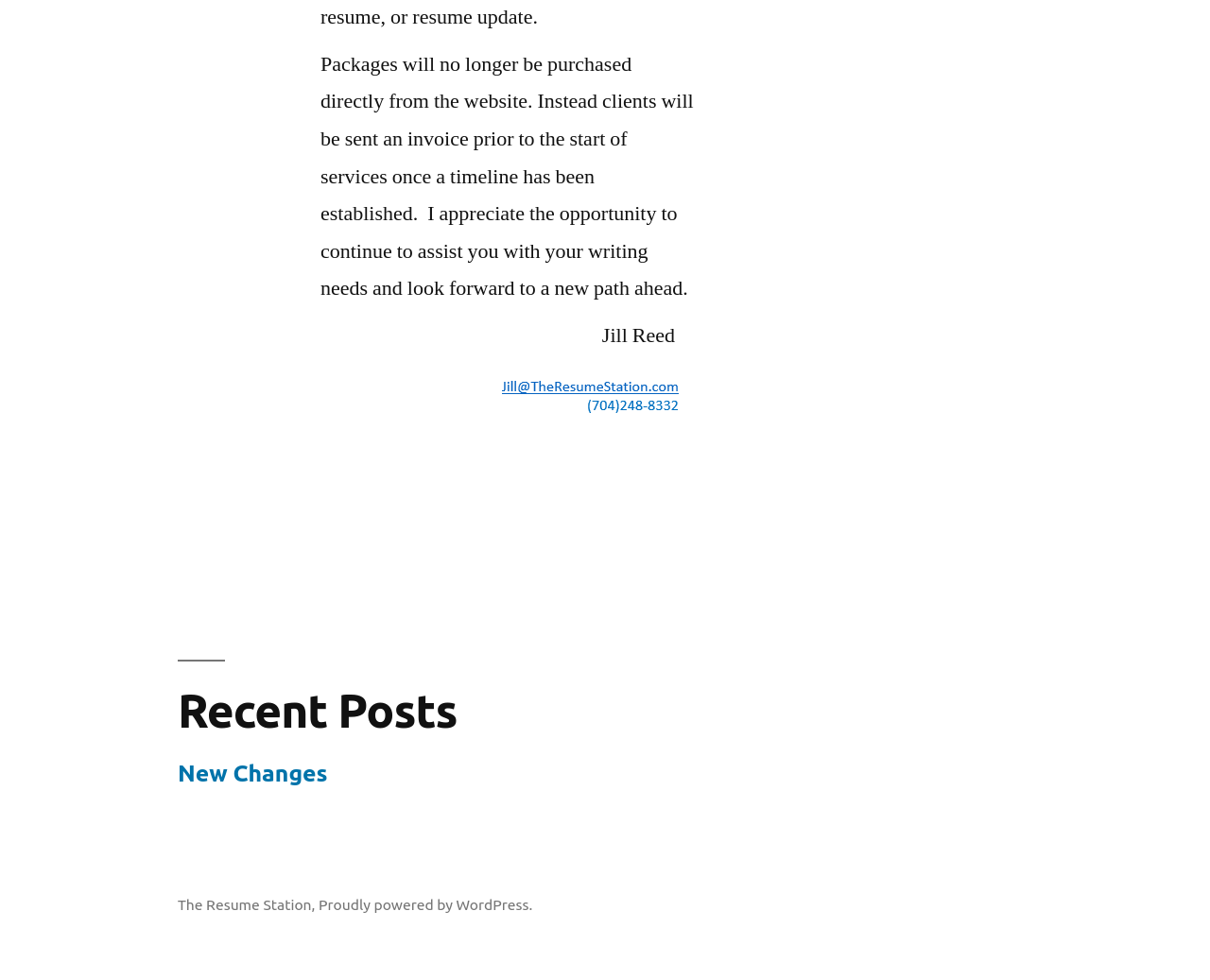Please determine the bounding box coordinates for the element with the description: "Proudly powered by WordPress.".

[0.263, 0.914, 0.44, 0.932]